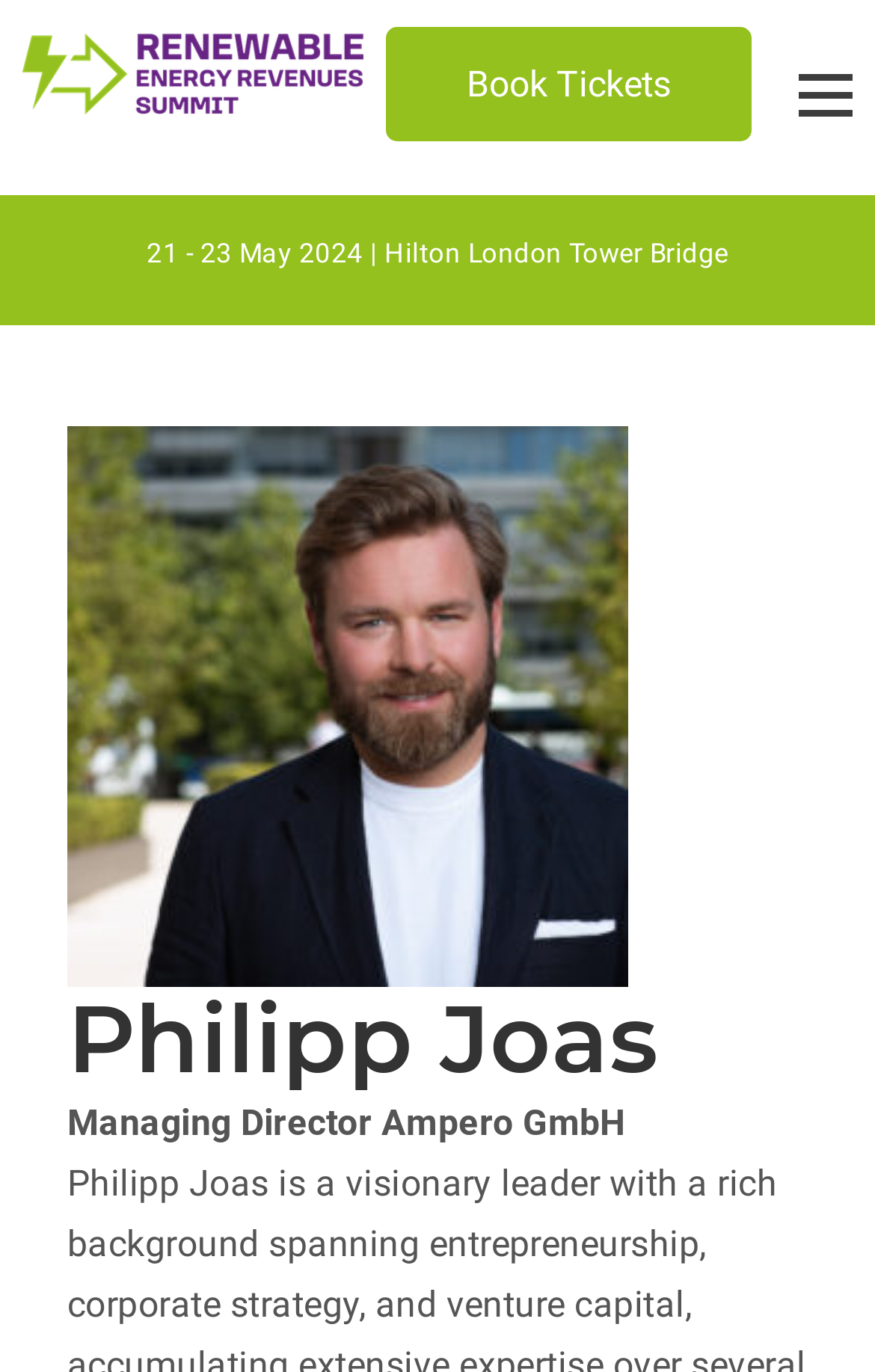What is Philipp Joas' role?
Refer to the image and provide a concise answer in one word or phrase.

Managing Director